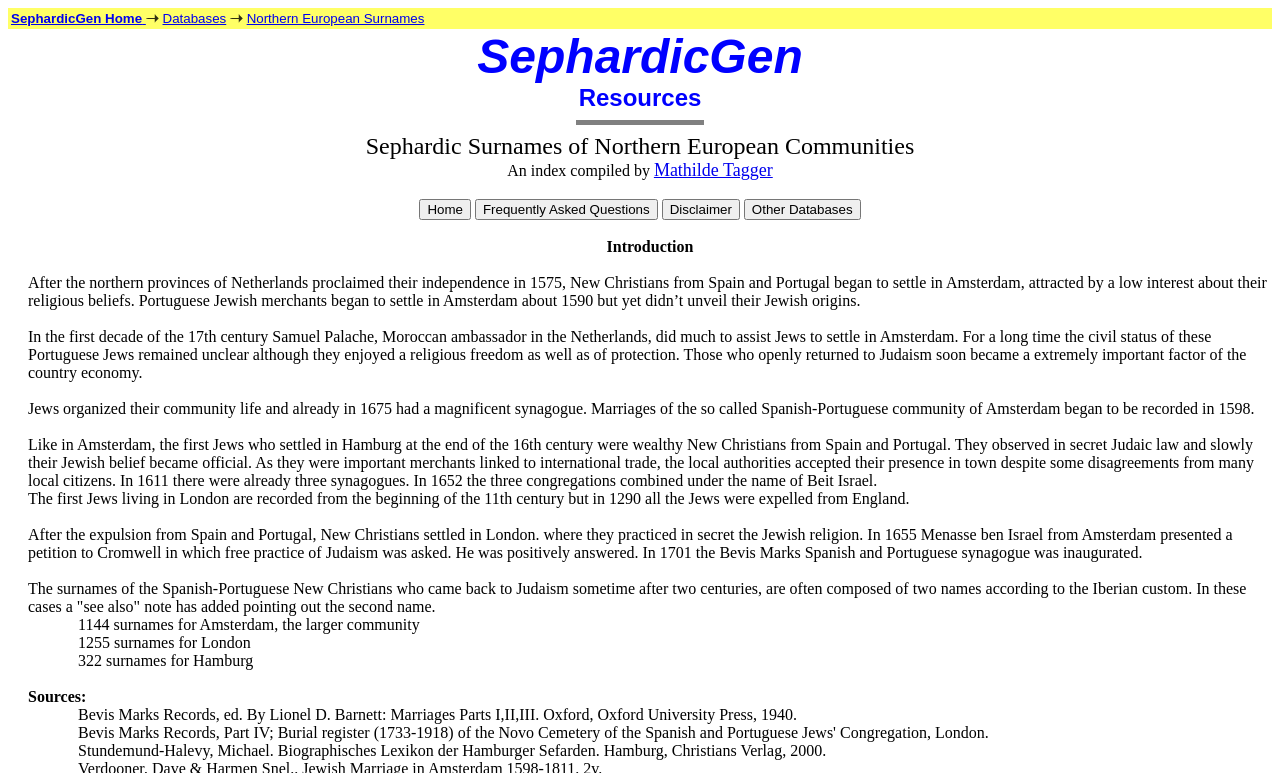In what year was the Bevis Marks Spanish and Portuguese synagogue inaugurated?
Provide a fully detailed and comprehensive answer to the question.

I found the answer by looking at the StaticText element with the text 'In 1701 the Bevis Marks Spanish and Portuguese synagogue was inaugurated.' at coordinates [0.022, 0.68, 0.963, 0.726]. This text explicitly states the year of inauguration.